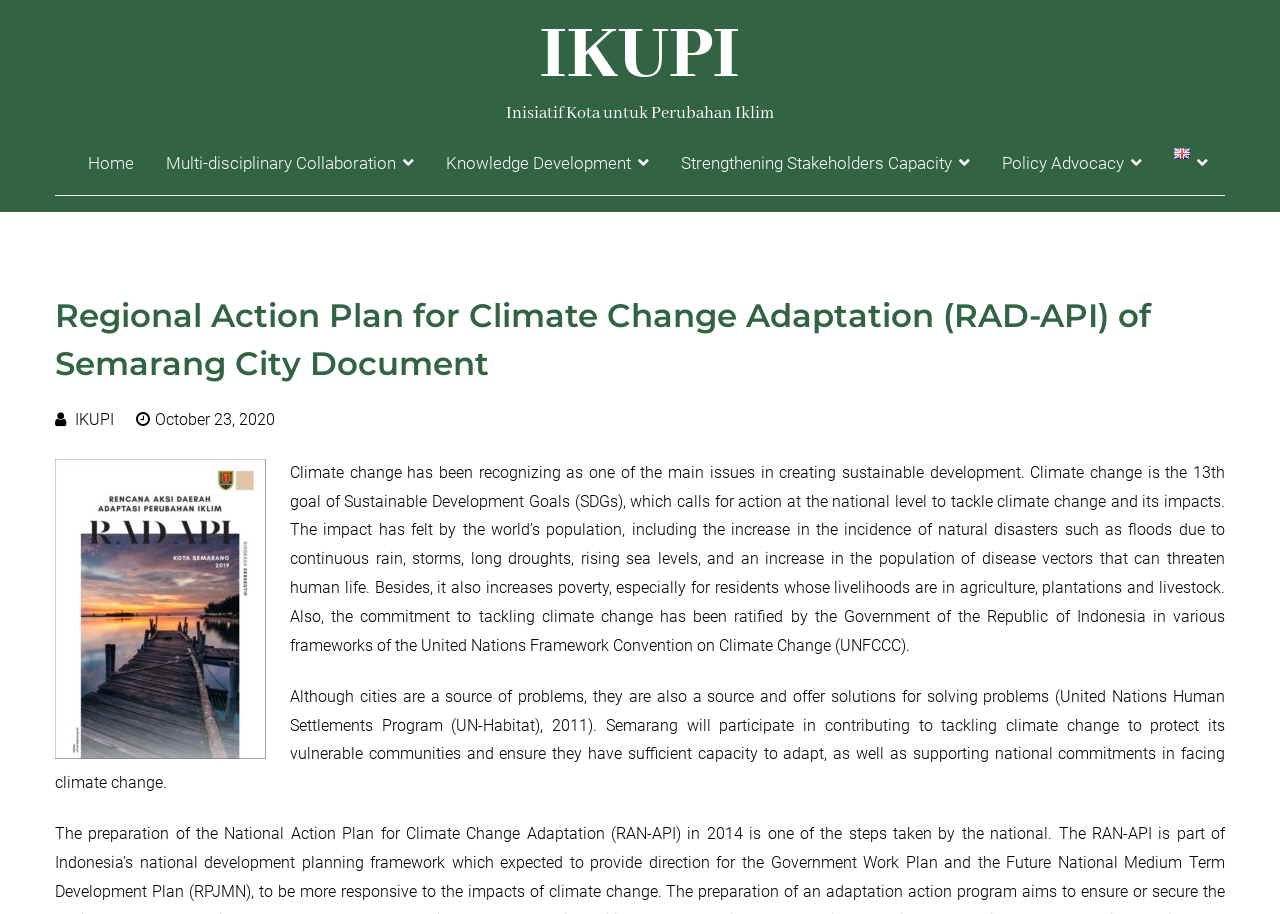What is the purpose of Semarang's participation in tackling climate change?
Provide a thorough and detailed answer to the question.

According to the text on the webpage, Semarang will participate in contributing to tackling climate change to protect its vulnerable communities and ensure they have sufficient capacity to adapt, as well as supporting national commitments in facing climate change.